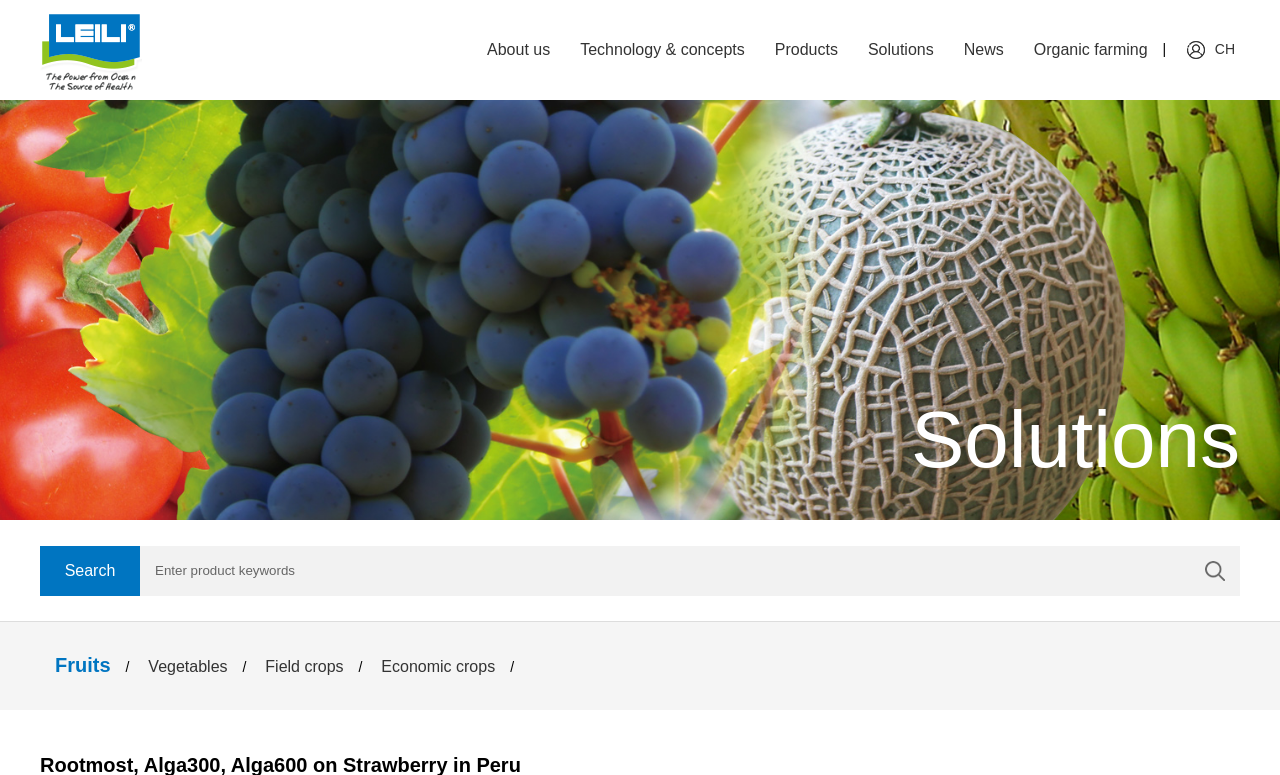For the element described, predict the bounding box coordinates as (top-left x, top-left y, bottom-right x, bottom-right y). All values should be between 0 and 1. Element description: News

[0.741, 0.0, 0.796, 0.129]